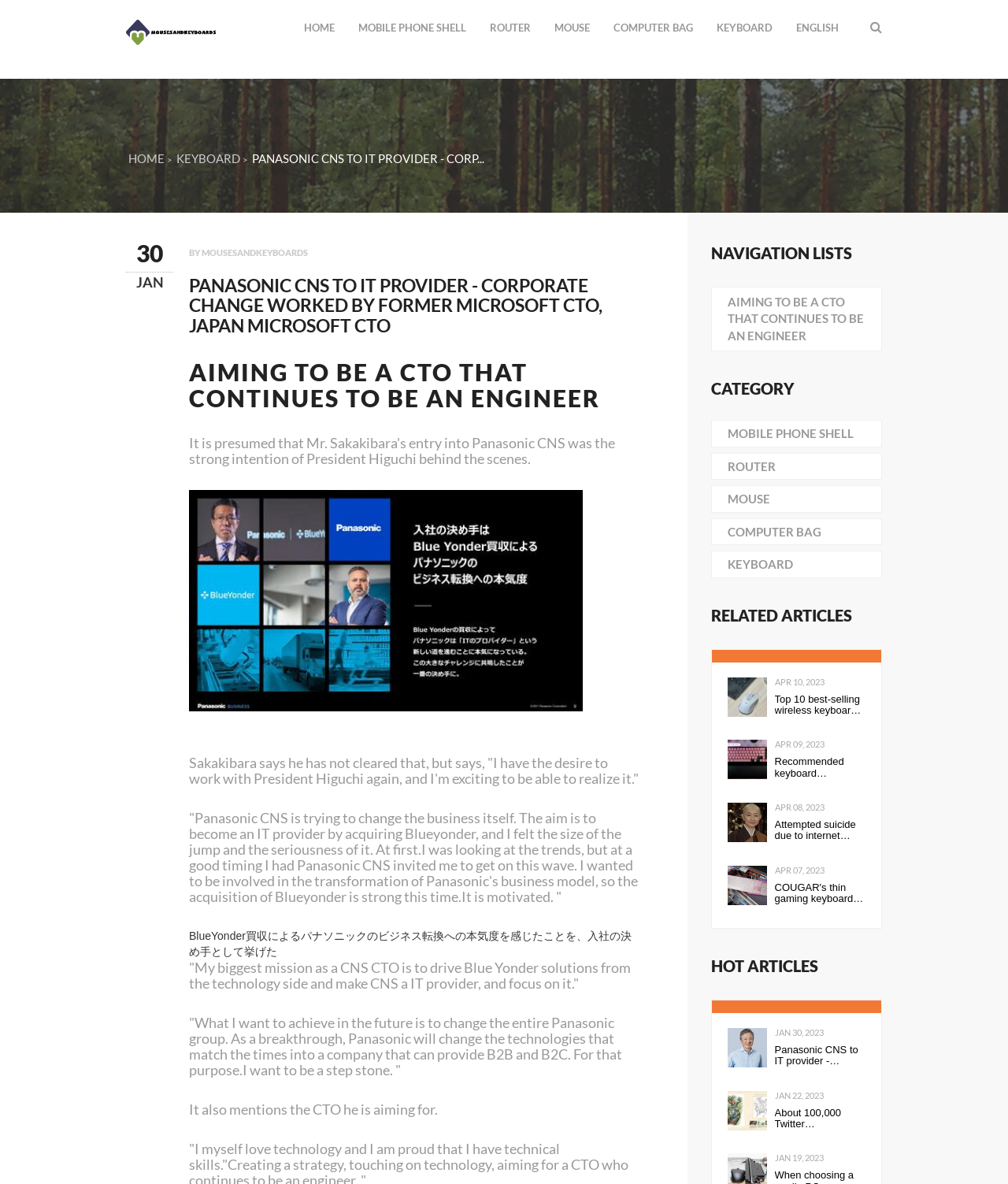Using the description "keyboard", locate and provide the bounding box of the UI element.

[0.706, 0.466, 0.874, 0.488]